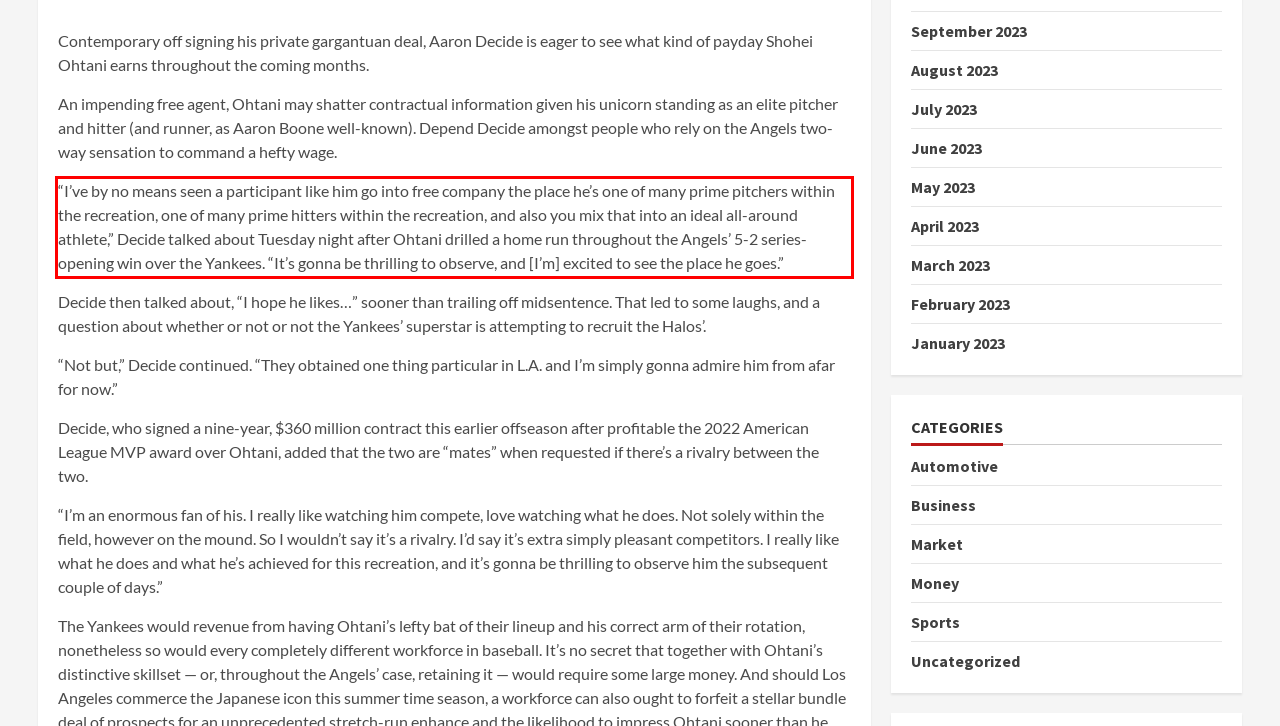Given a screenshot of a webpage, locate the red bounding box and extract the text it encloses.

“I’ve by no means seen a participant like him go into free company the place he’s one of many prime pitchers within the recreation, one of many prime hitters within the recreation, and also you mix that into an ideal all-around athlete,” Decide talked about Tuesday night after Ohtani drilled a home run throughout the Angels’ 5-2 series-opening win over the Yankees. “It’s gonna be thrilling to observe, and [I’m] excited to see the place he goes.”